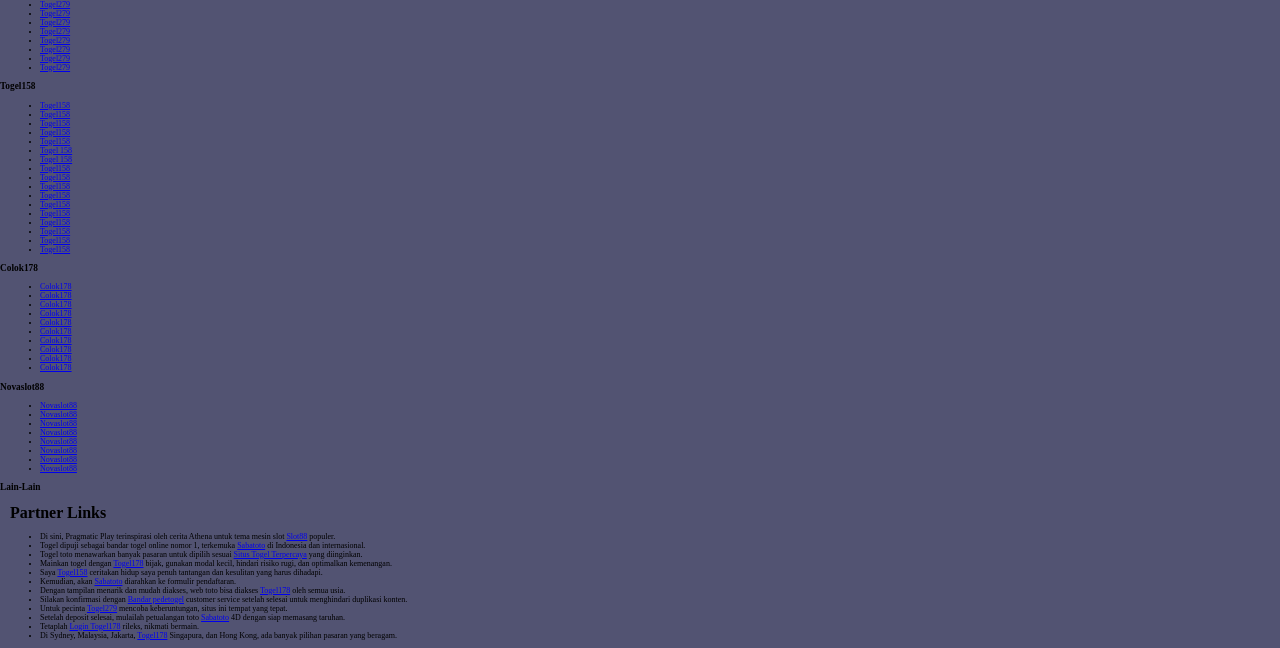Determine the bounding box coordinates of the clickable area required to perform the following instruction: "Visit Togel158". The coordinates should be represented as four float numbers between 0 and 1: [left, top, right, bottom].

[0.031, 0.155, 0.055, 0.169]